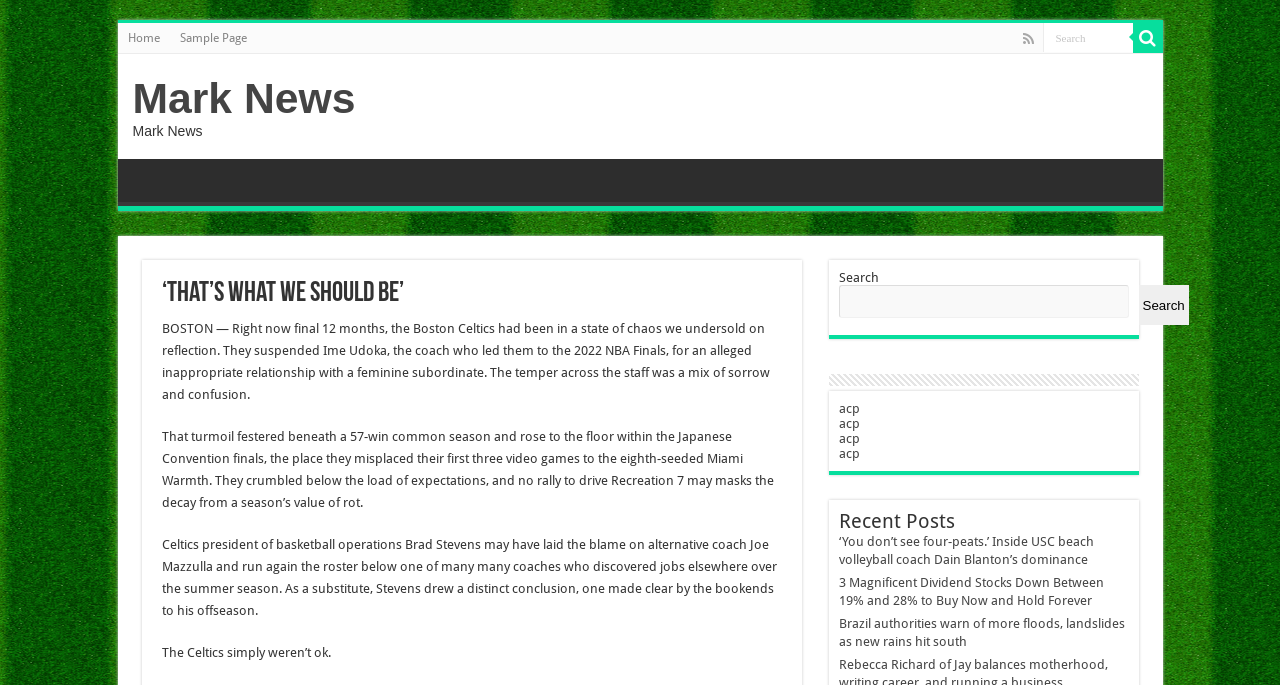Please provide a comprehensive answer to the question based on the screenshot: Is there a search function on the website?

I found a textbox element with the label 'Search' and a button element with the text 'Search', indicating that the website has a search function.